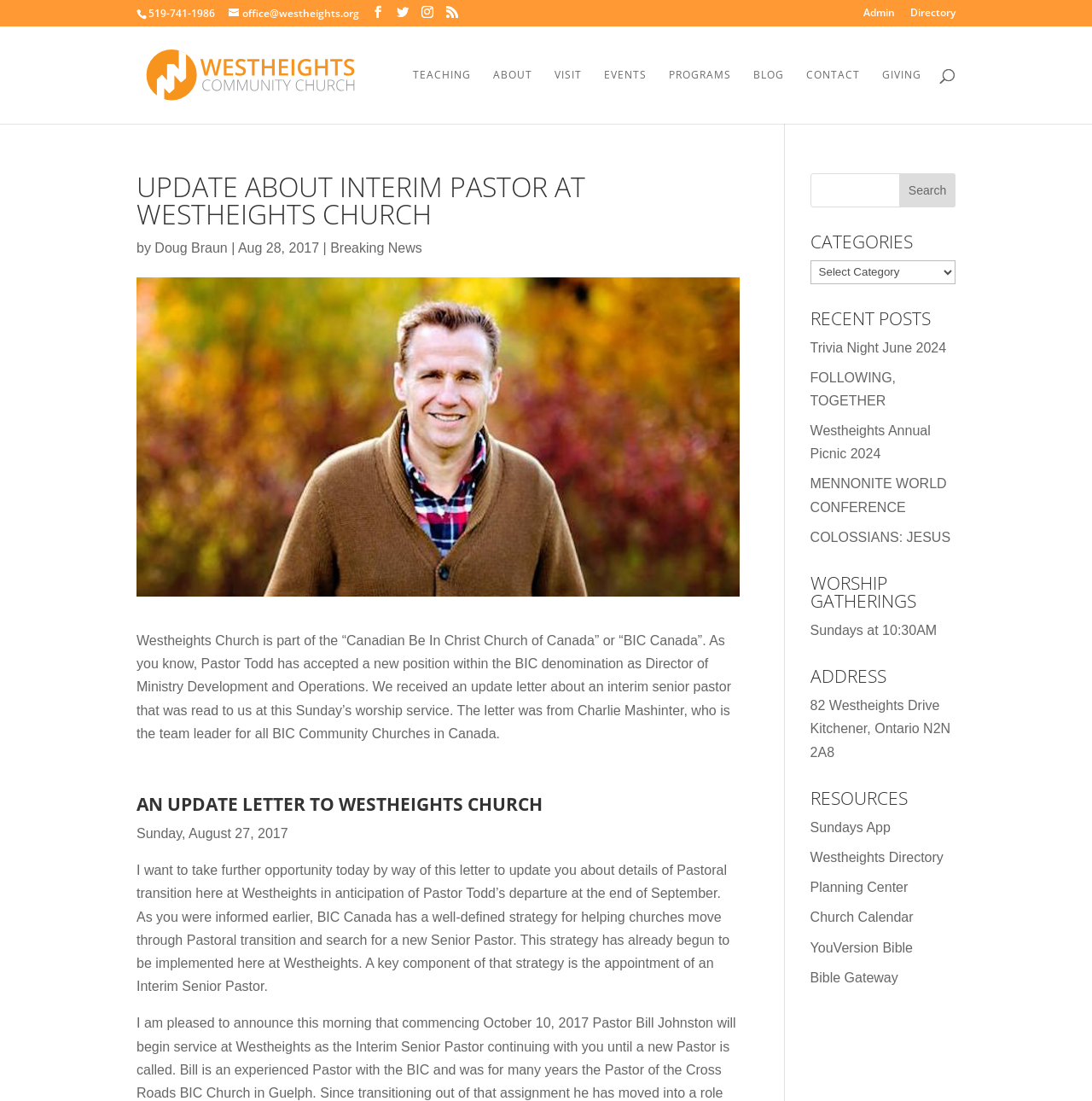Please locate the bounding box coordinates of the region I need to click to follow this instruction: "Read the UPDATE ABOUT INTERIM PASTOR AT WESTHEIGHTS CHURCH article".

[0.125, 0.157, 0.677, 0.215]